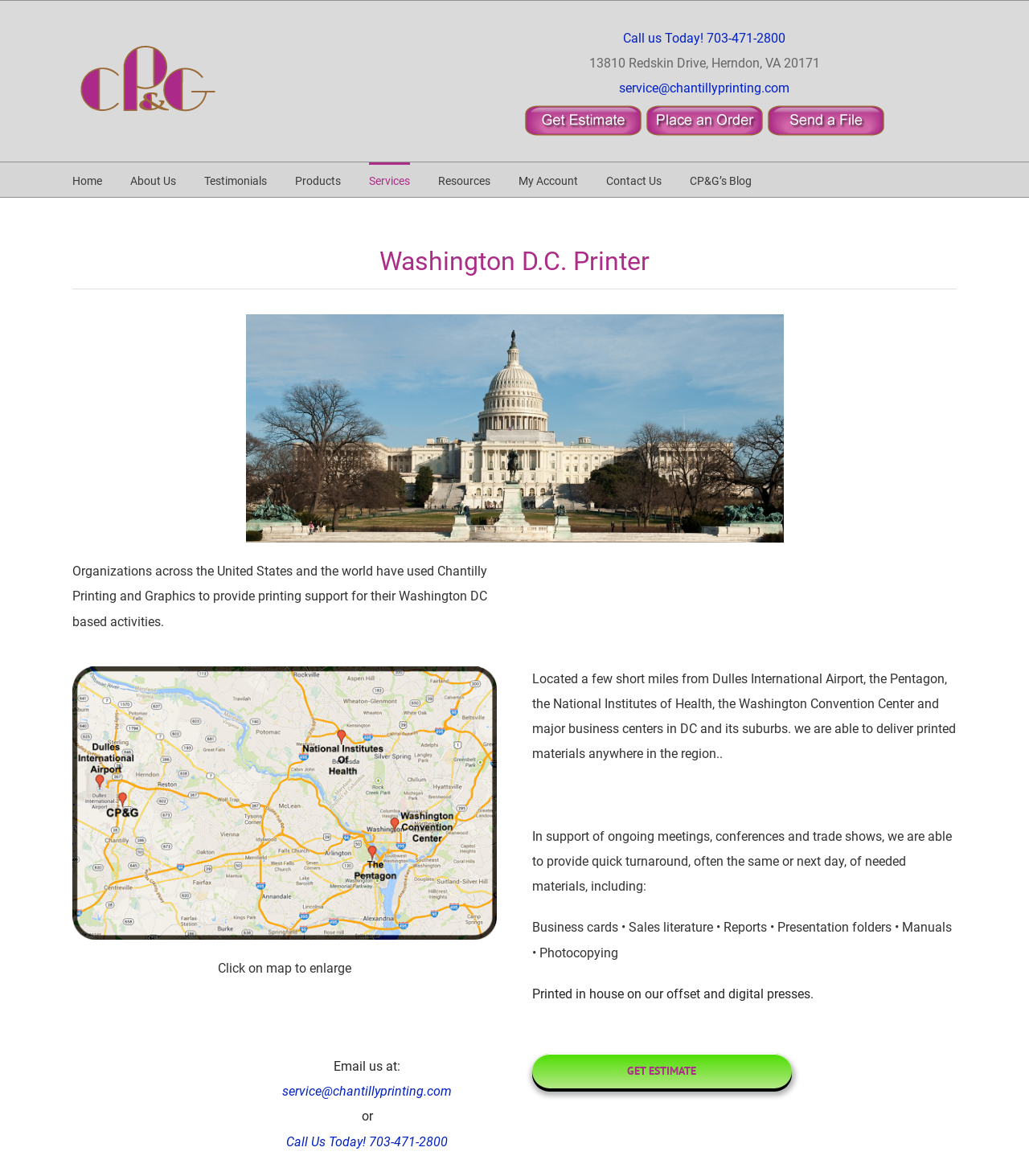Please find the bounding box coordinates (top-left x, top-left y, bottom-right x, bottom-right y) in the screenshot for the UI element described as follows: Products

[0.287, 0.138, 0.331, 0.167]